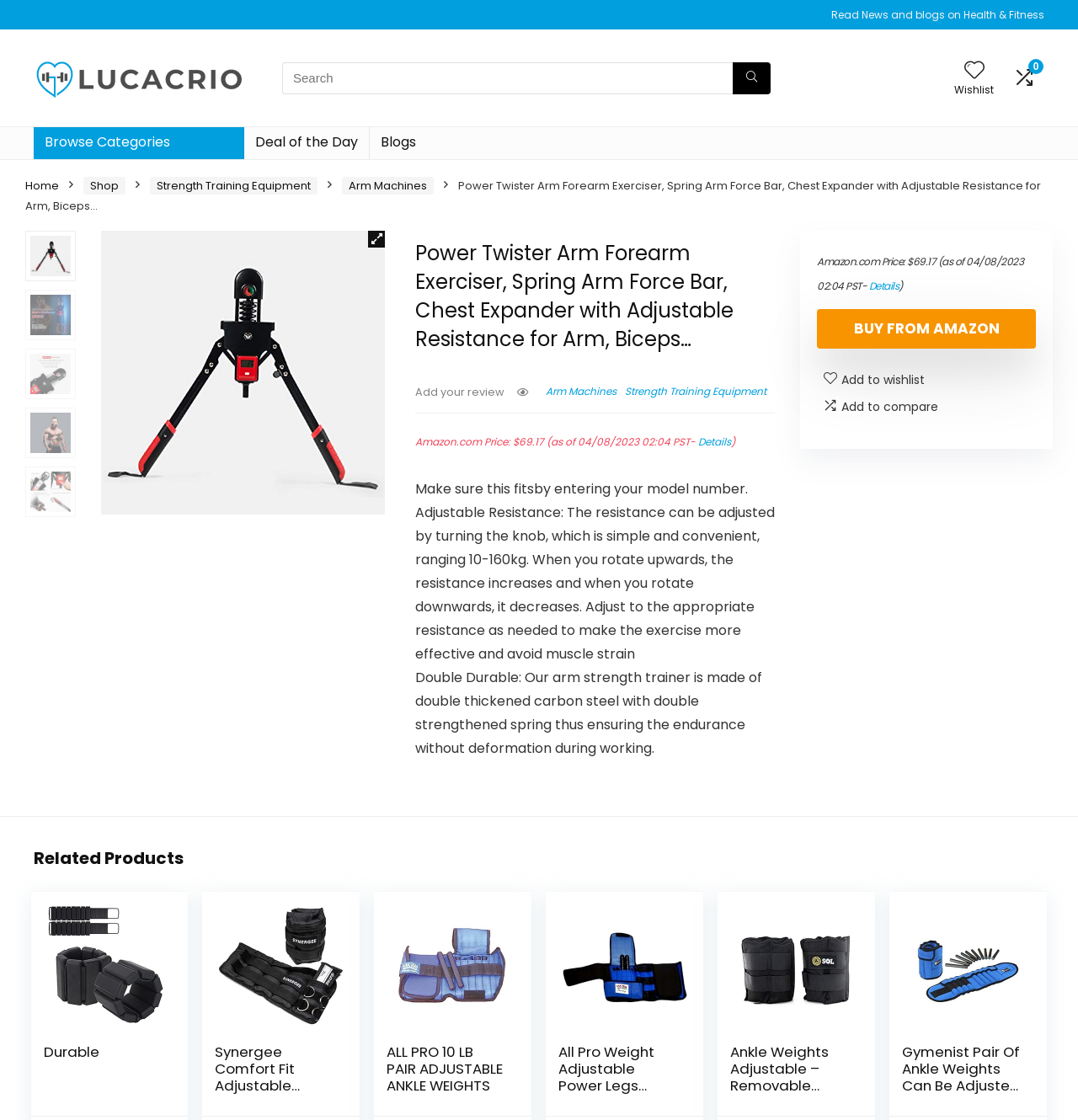Kindly determine the bounding box coordinates for the area that needs to be clicked to execute this instruction: "Enter your name".

None